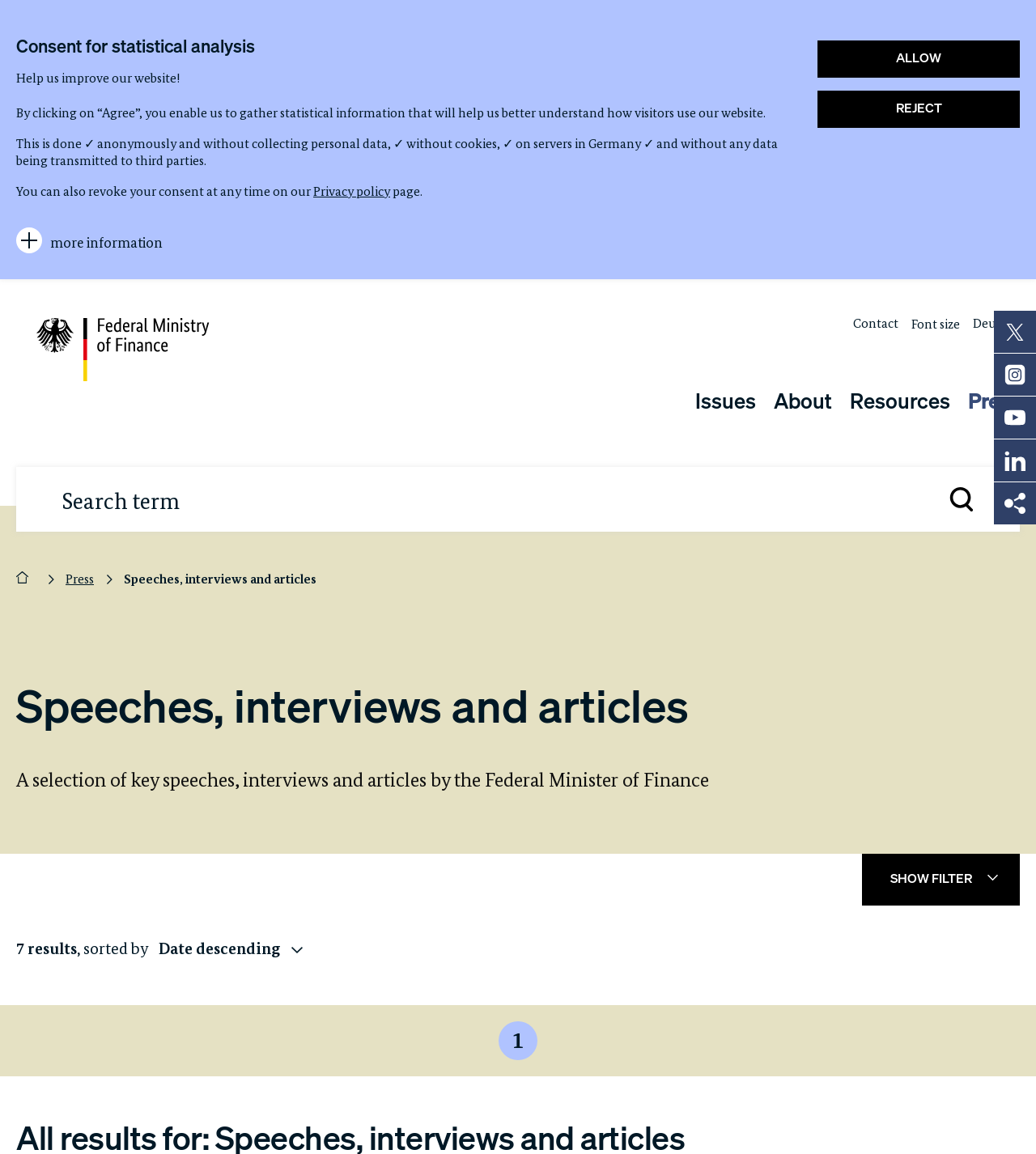Provide the bounding box coordinates of the HTML element this sentence describes: "Reject".

[0.789, 0.079, 0.984, 0.111]